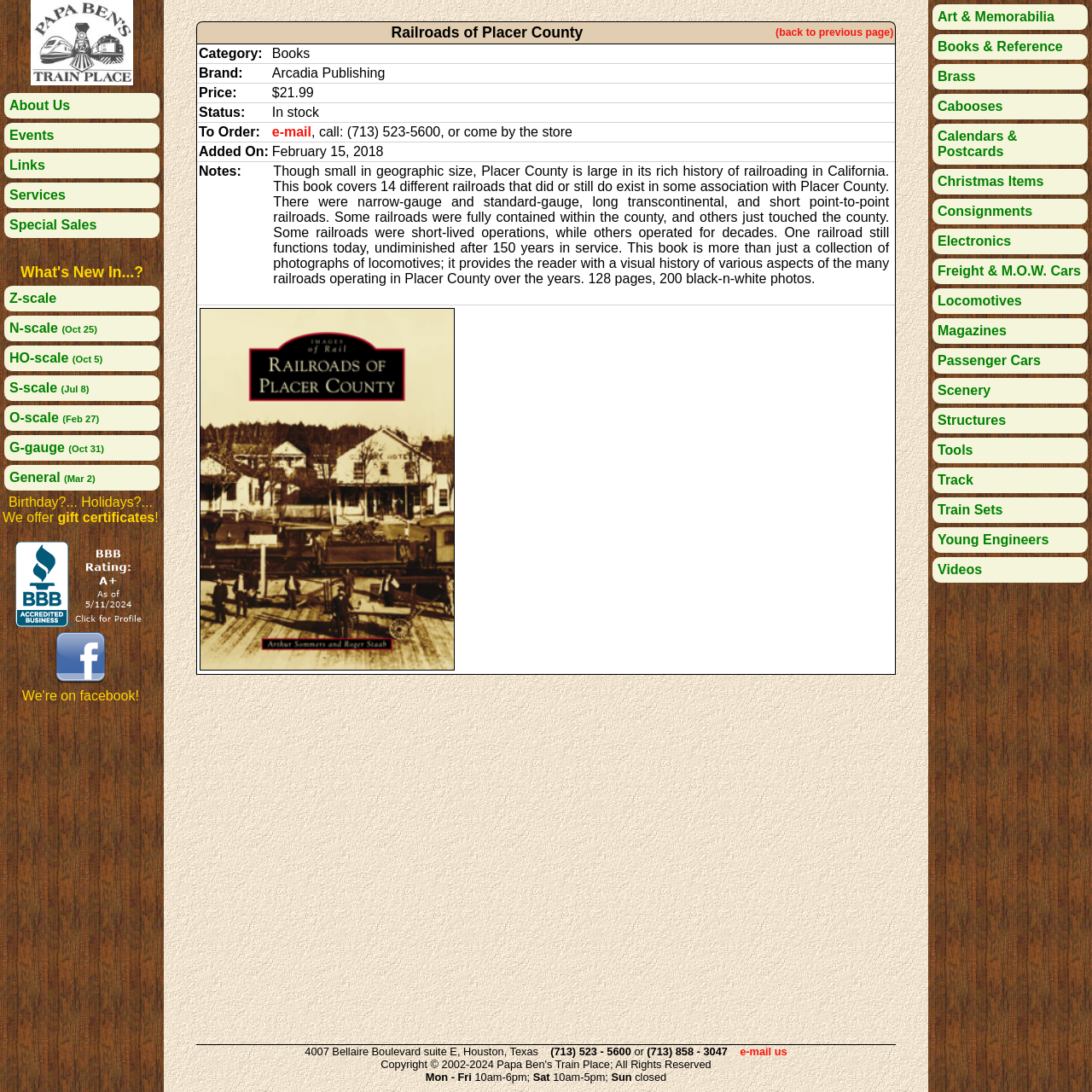Provide the bounding box coordinates for the specified HTML element described in this description: "parent_node: We're on facebook!". The coordinates should be four float numbers ranging from 0 to 1, in the format [left, top, right, bottom].

[0.014, 0.563, 0.134, 0.577]